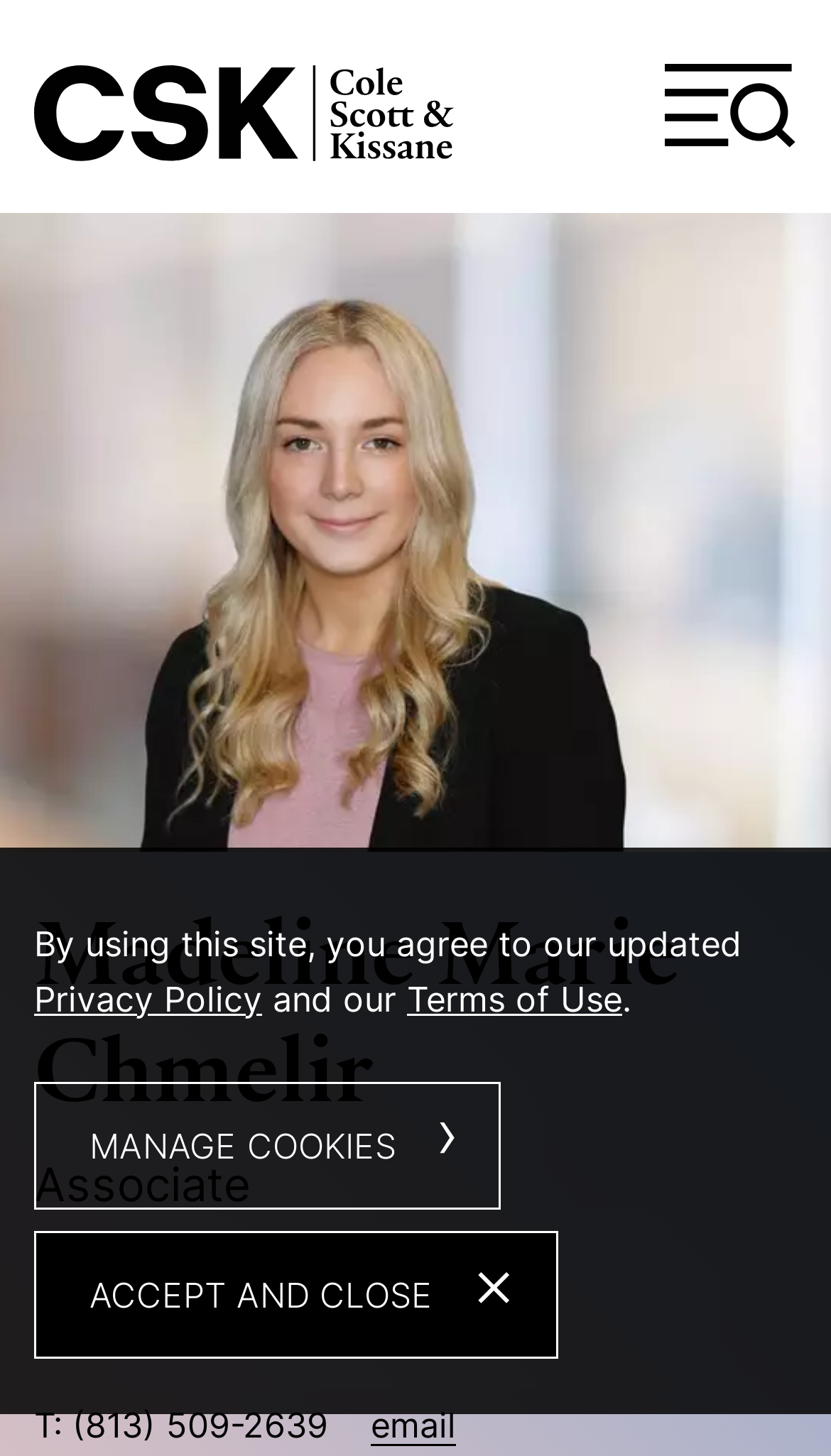Explain the webpage in detail.

The webpage is about Madeline Chmelir, an associate at Cole, Scott & Kissane, P.A. At the top left, there is a link to the law firm's website, accompanied by a small image of the firm's logo. Below this, there are three links: "Main Content", "Main Menu", and "Jump to Page". 

On the top right, there is a button labeled "Menu" with an accompanying image, which controls the main navigation menu. 

A large image of Madeline Chmelir takes up most of the top section of the page. Below this, there is a heading with her full name, followed by a static text indicating her position as an associate. 

Further down, there are three links: "Tampa", a phone number, and an email address. Above these links, there is a static text "T:". 

At the bottom of the page, there is a dialog box with a cookie policy message. The message explains that by using the site, users agree to the updated privacy policy and terms of use. There are links to these policies, as well as two buttons: "MANAGE COOKIES ›" and "ACCEPT AND CLOSE ×".